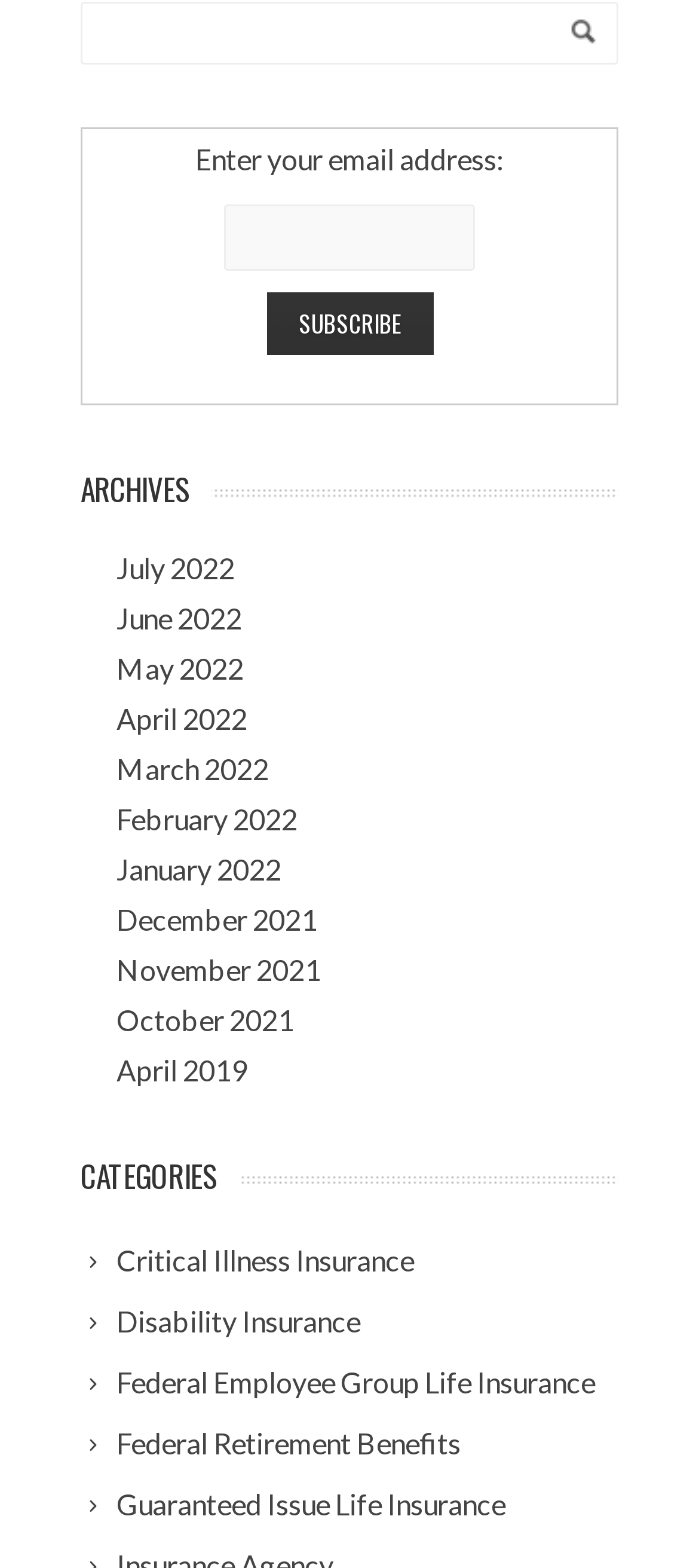Please locate the clickable area by providing the bounding box coordinates to follow this instruction: "Subscribe".

[0.381, 0.186, 0.619, 0.226]